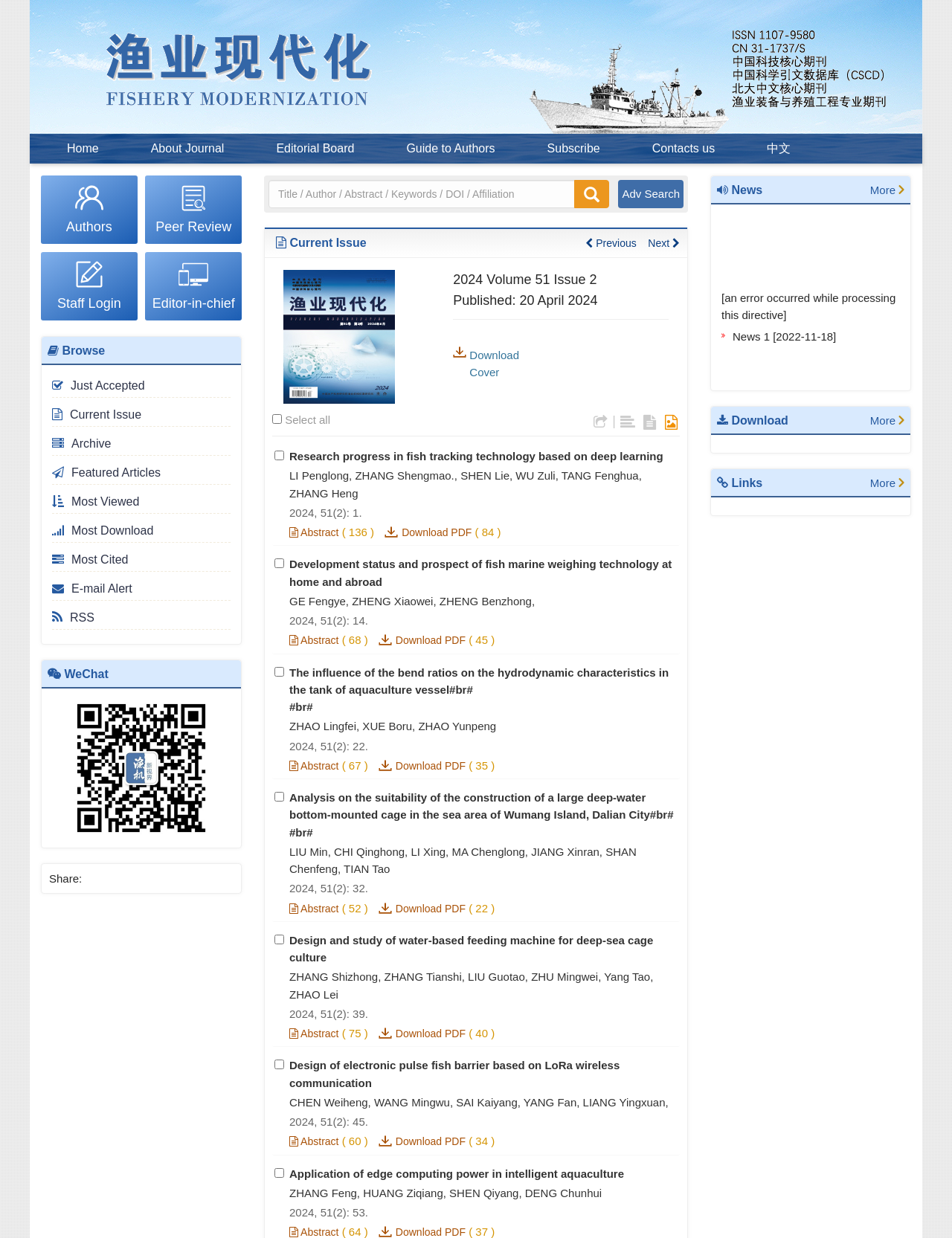Show me the bounding box coordinates of the clickable region to achieve the task as per the instruction: "Search for articles using the title or author".

[0.282, 0.145, 0.604, 0.168]